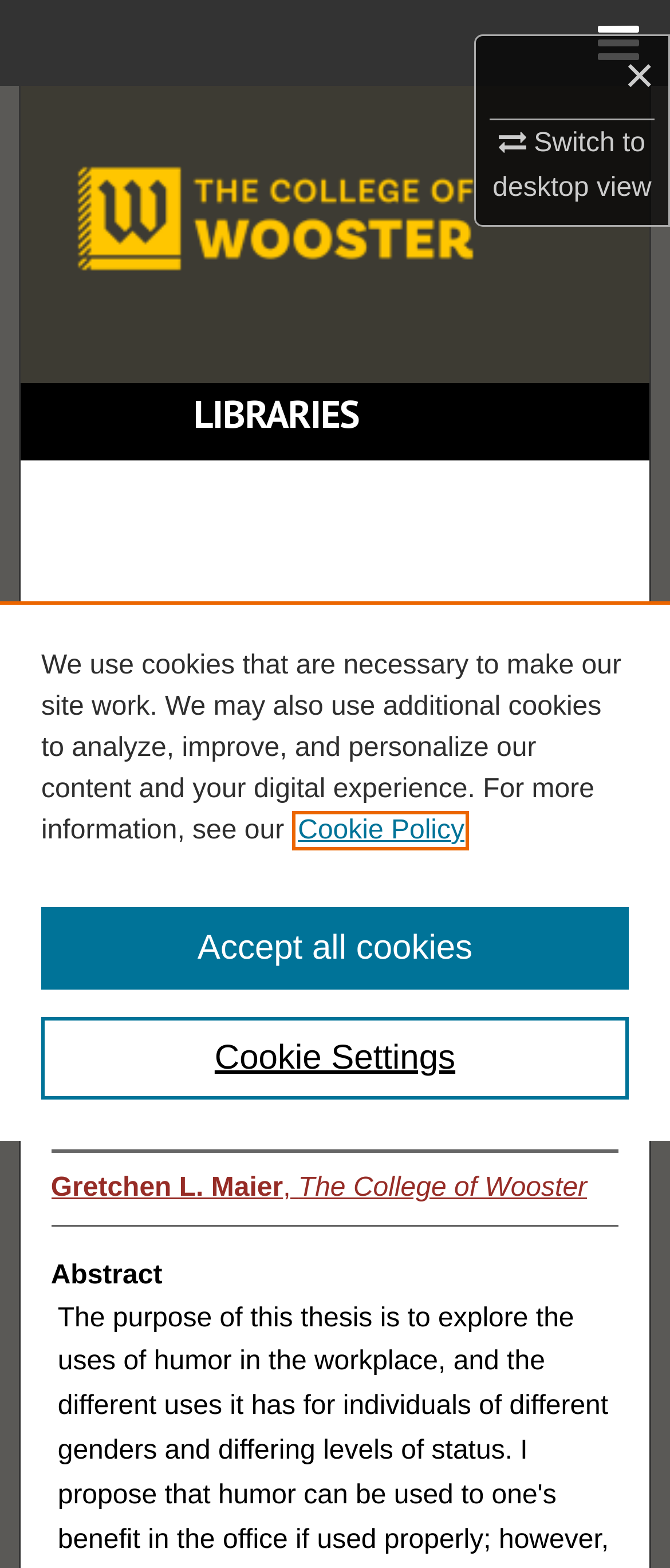Given the webpage screenshot, identify the bounding box of the UI element that matches this description: "Browse Departments".

[0.0, 0.11, 1.0, 0.164]